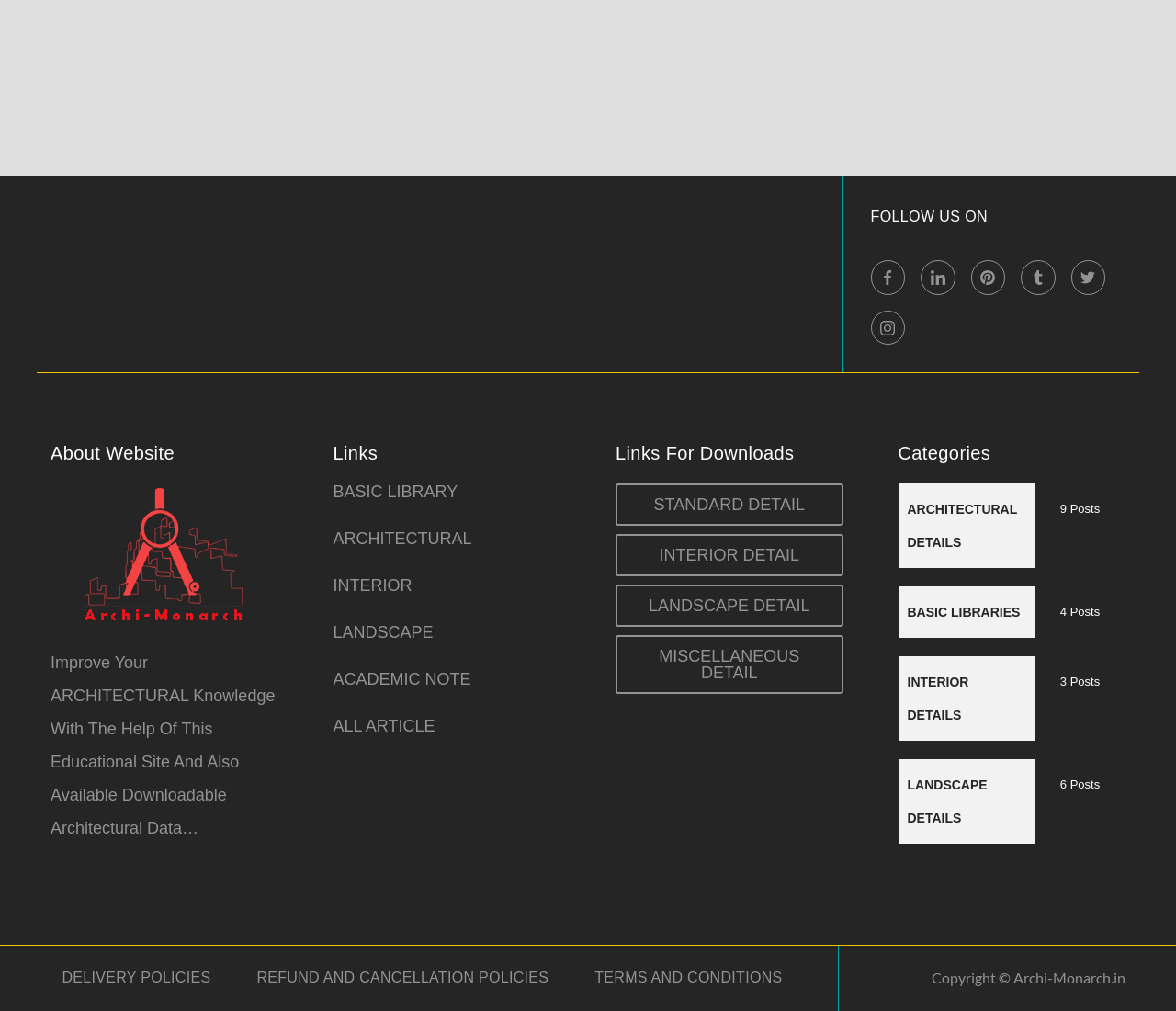Given the following UI element description: "BASIC LIBRARIES4 Posts", find the bounding box coordinates in the webpage screenshot.

[0.764, 0.58, 0.957, 0.631]